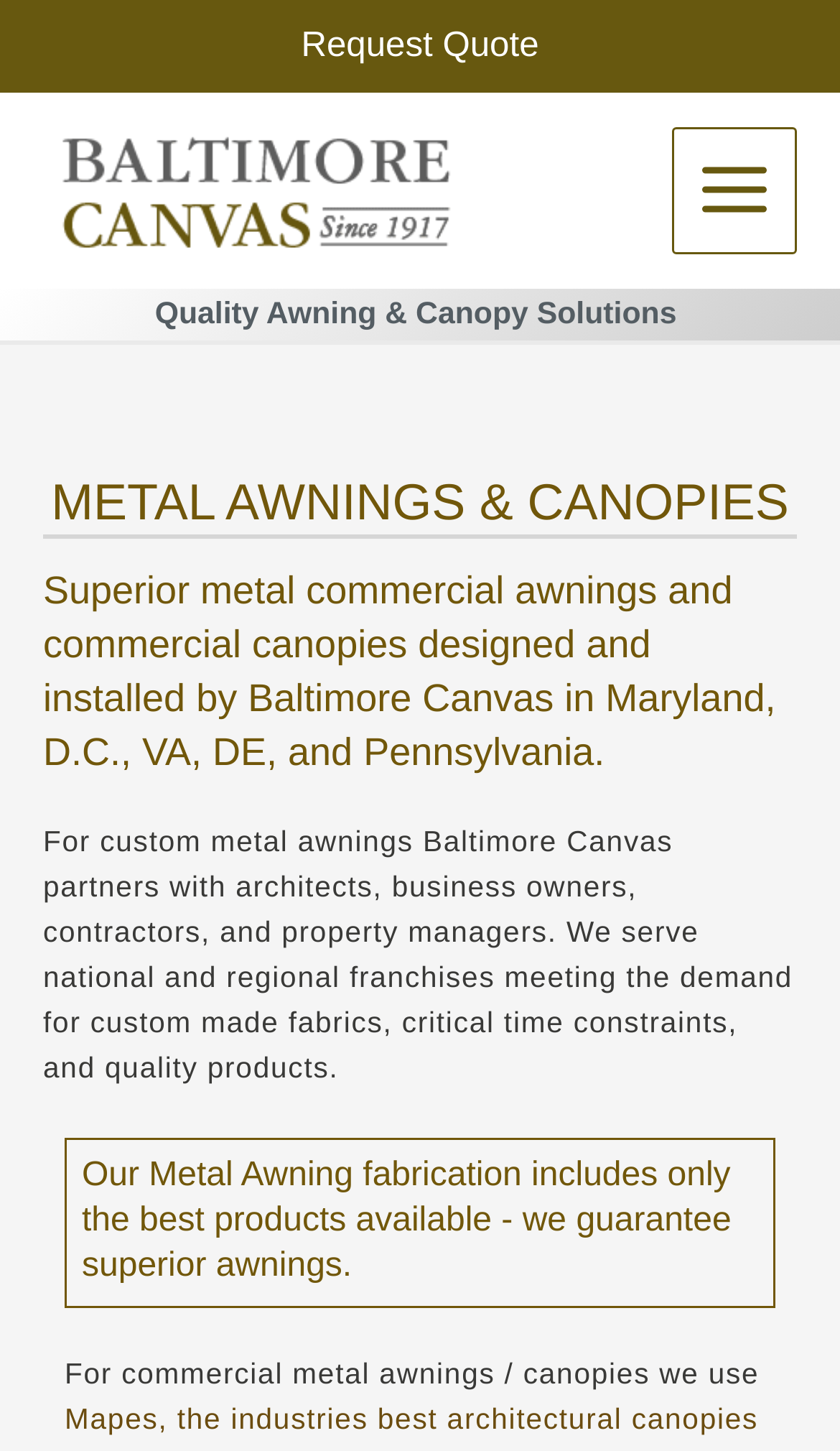Identify the bounding box of the UI element described as follows: "Main Menu". Provide the coordinates as four float numbers in the range of 0 to 1 [left, top, right, bottom].

[0.799, 0.088, 0.949, 0.175]